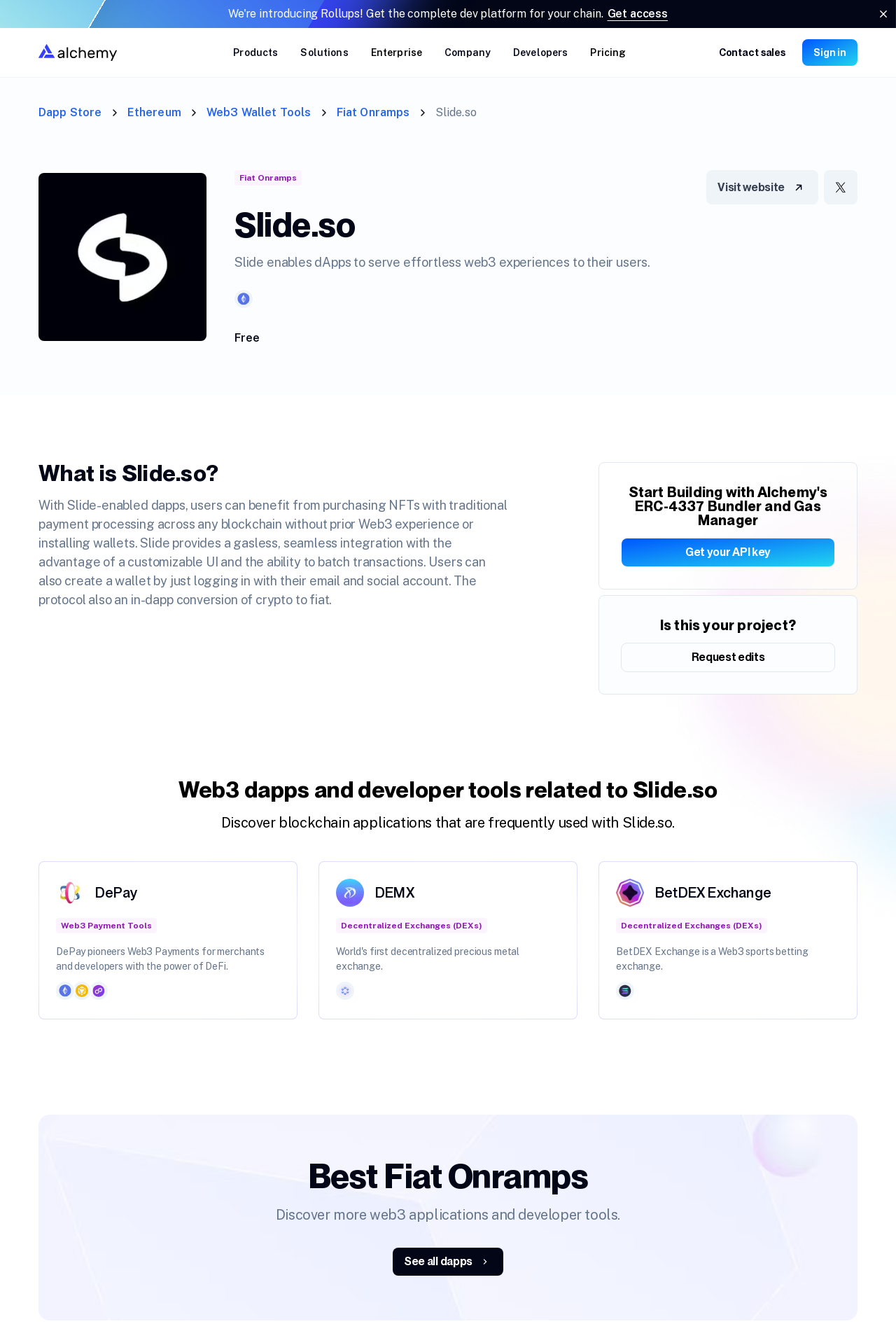Find and specify the bounding box coordinates that correspond to the clickable region for the instruction: "View the 'Case studies' tab panel".

[0.062, 0.099, 0.938, 0.258]